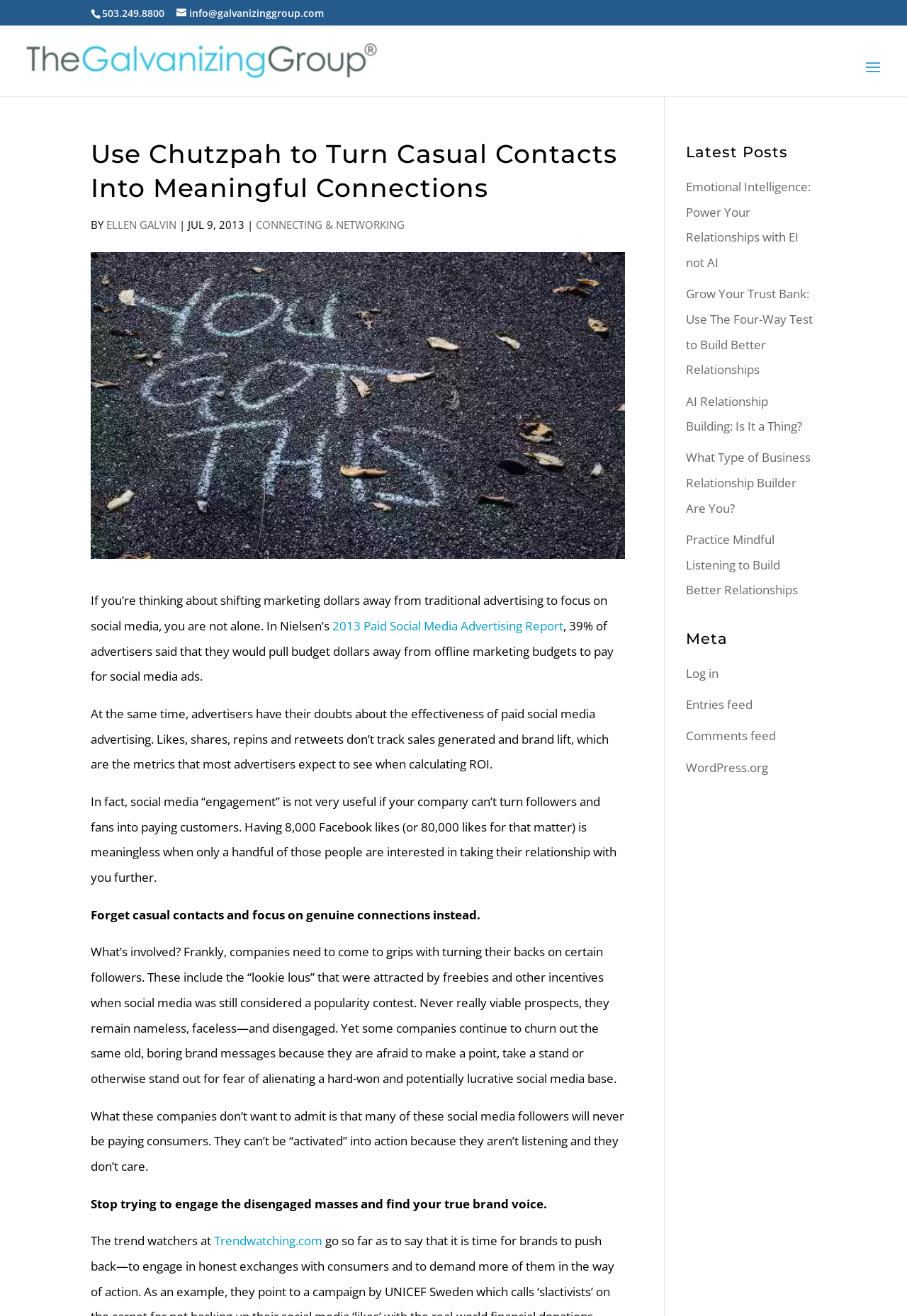Please specify the bounding box coordinates of the clickable region to carry out the following instruction: "Read privacy policy". The coordinates should be four float numbers between 0 and 1, in the format [left, top, right, bottom].

None